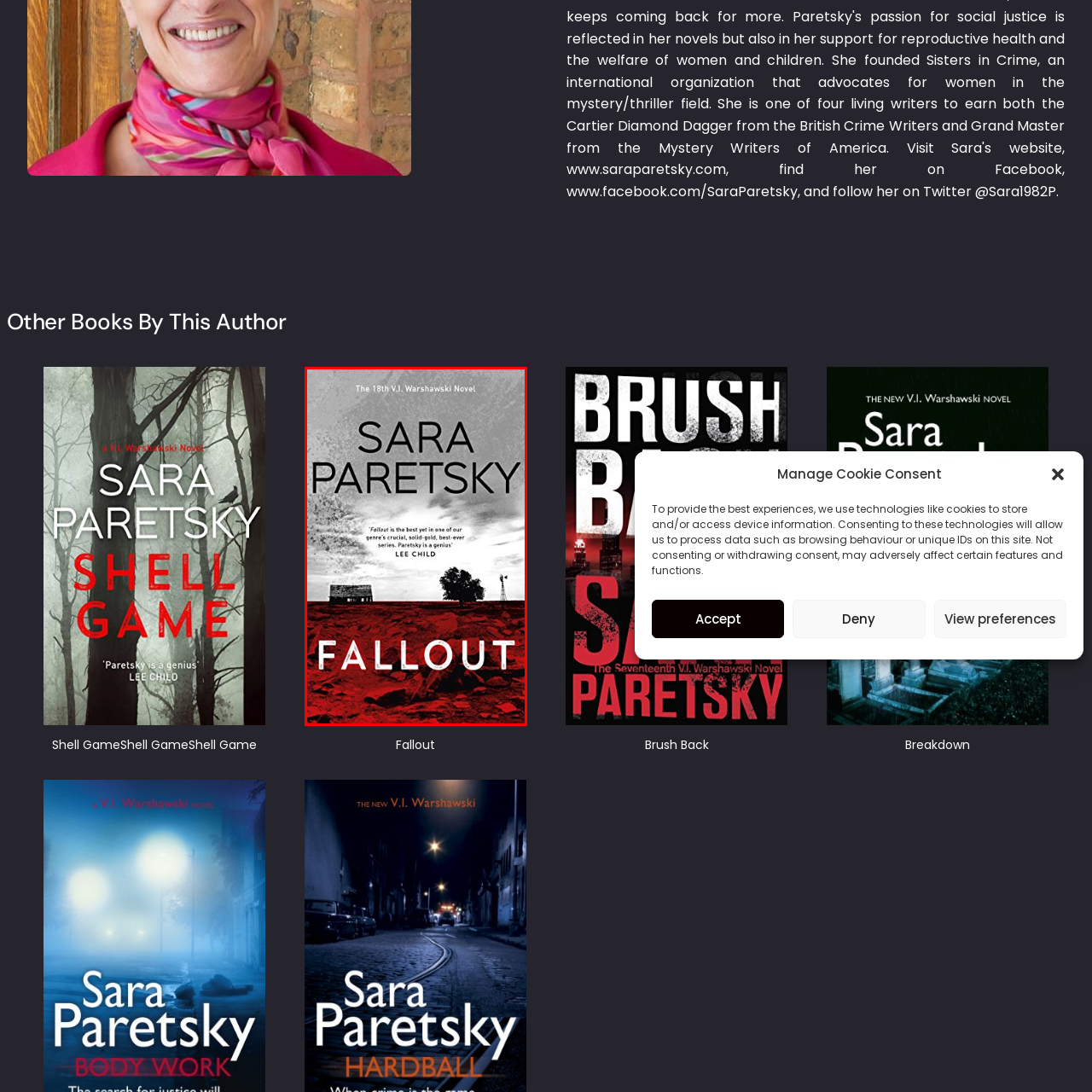Who is the author of the book?
Review the image inside the red bounding box and give a detailed answer.

The author's name, Sara Paretsky, is elegantly positioned above the title to highlight her established presence in the crime fiction genre.